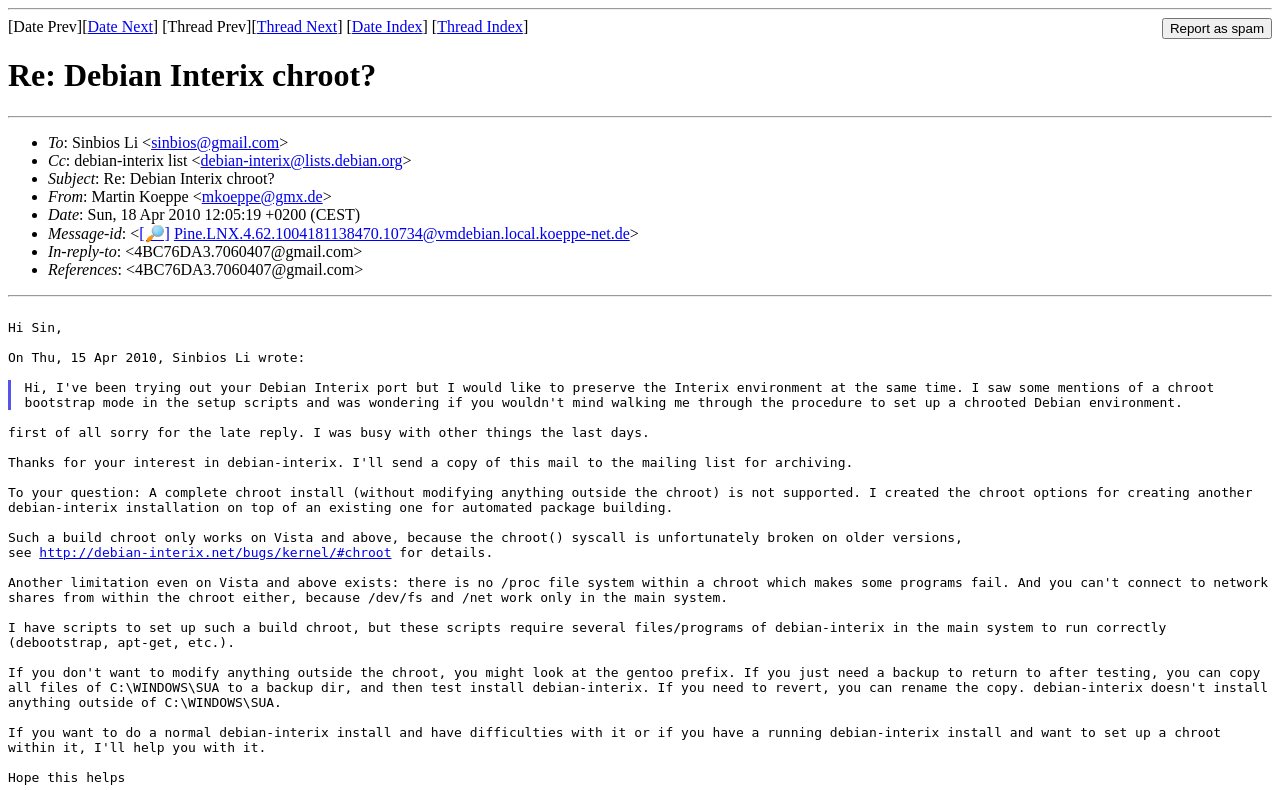From the webpage screenshot, predict the bounding box of the UI element that matches this description: "Thread Next".

[0.201, 0.023, 0.263, 0.044]